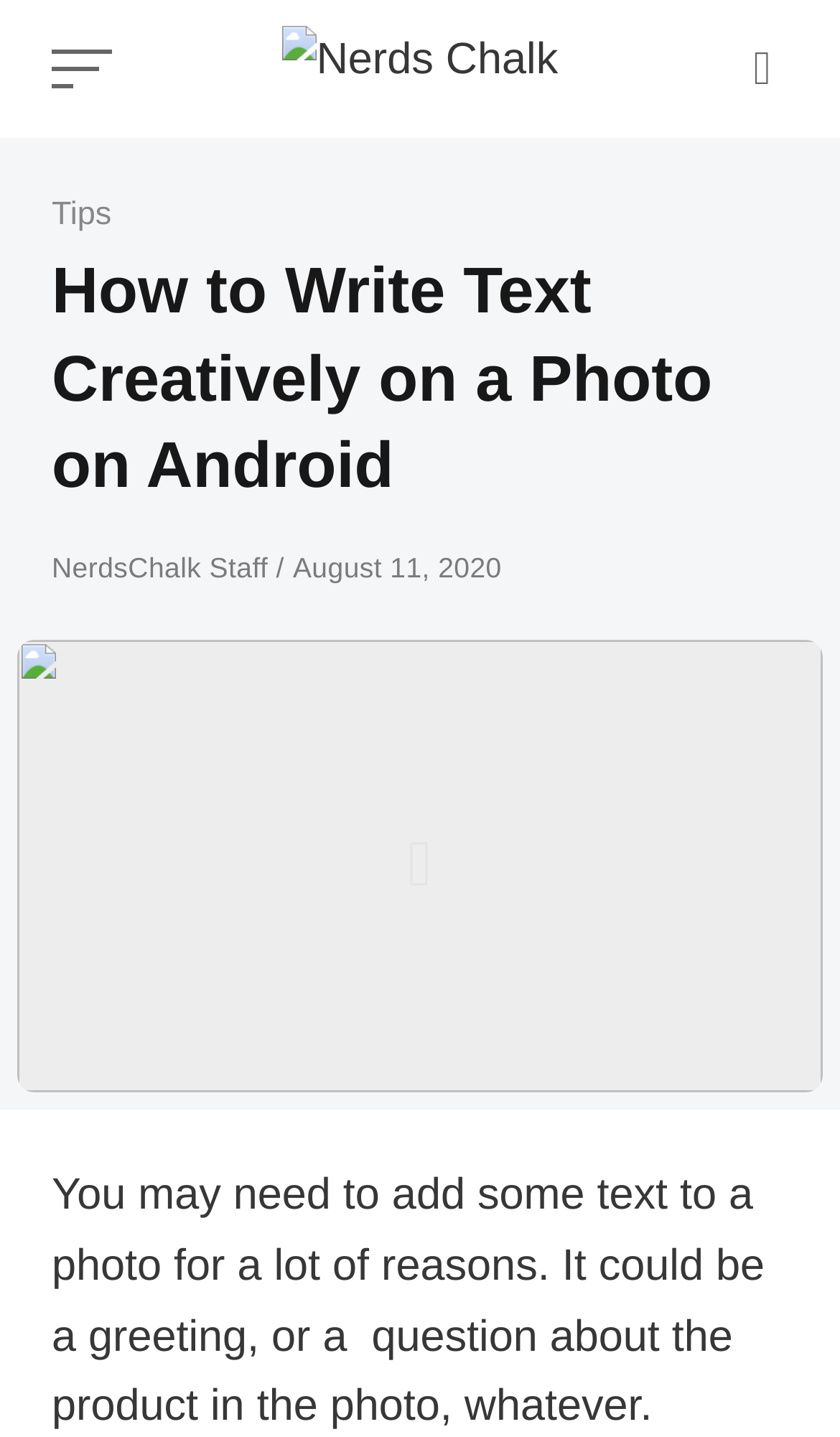Utilize the details in the image to give a detailed response to the question: What is the category of the article?

I found the category of the article by examining the static text element with the text 'Category' and its adjacent link element with the text 'Tips', which suggests that the article belongs to the 'Tips' category.